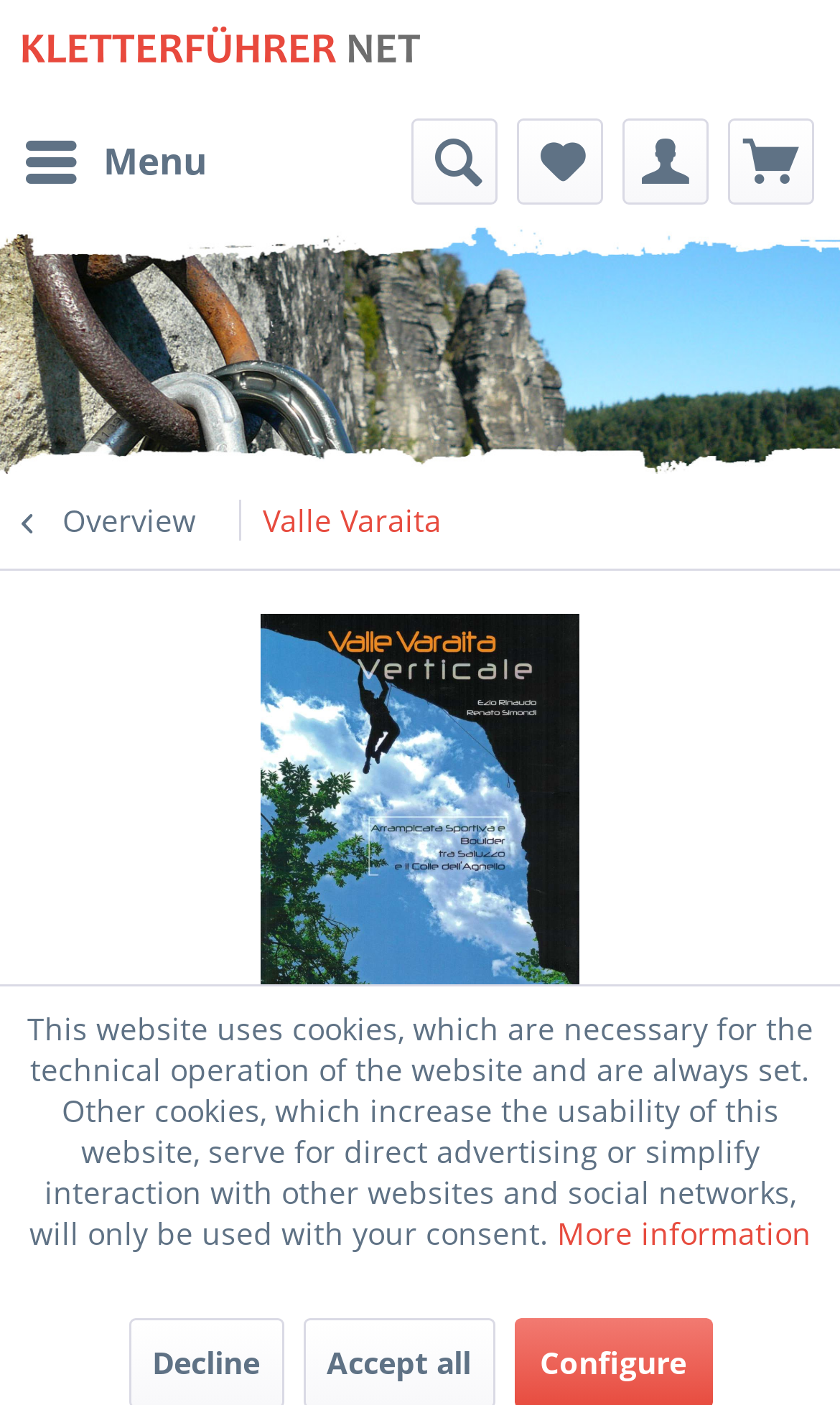Please extract the webpage's main title and generate its text content.

climbing guidebook Valle Varaita Verticale